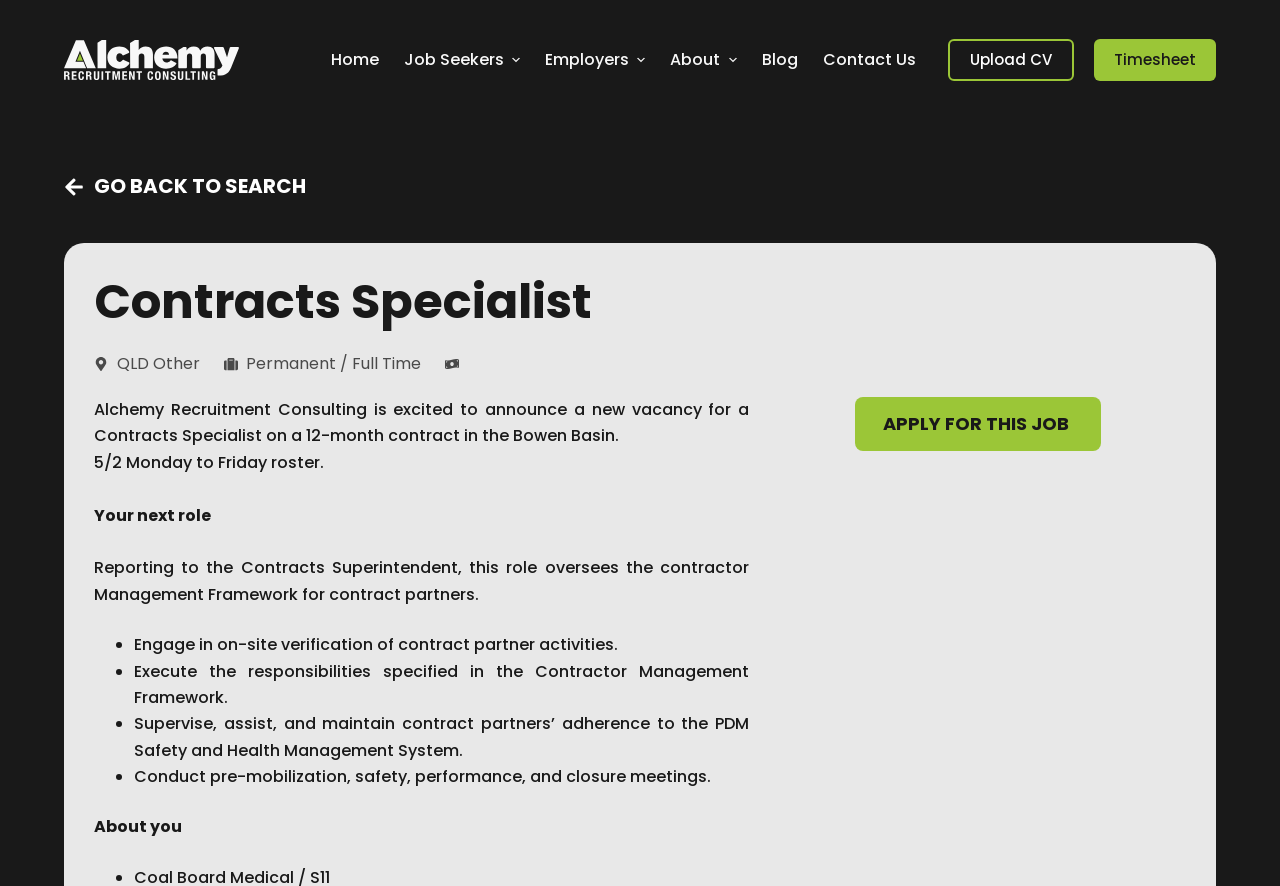Highlight the bounding box coordinates of the element you need to click to perform the following instruction: "Click on the 'Job Seekers' menu item."

[0.306, 0.047, 0.416, 0.088]